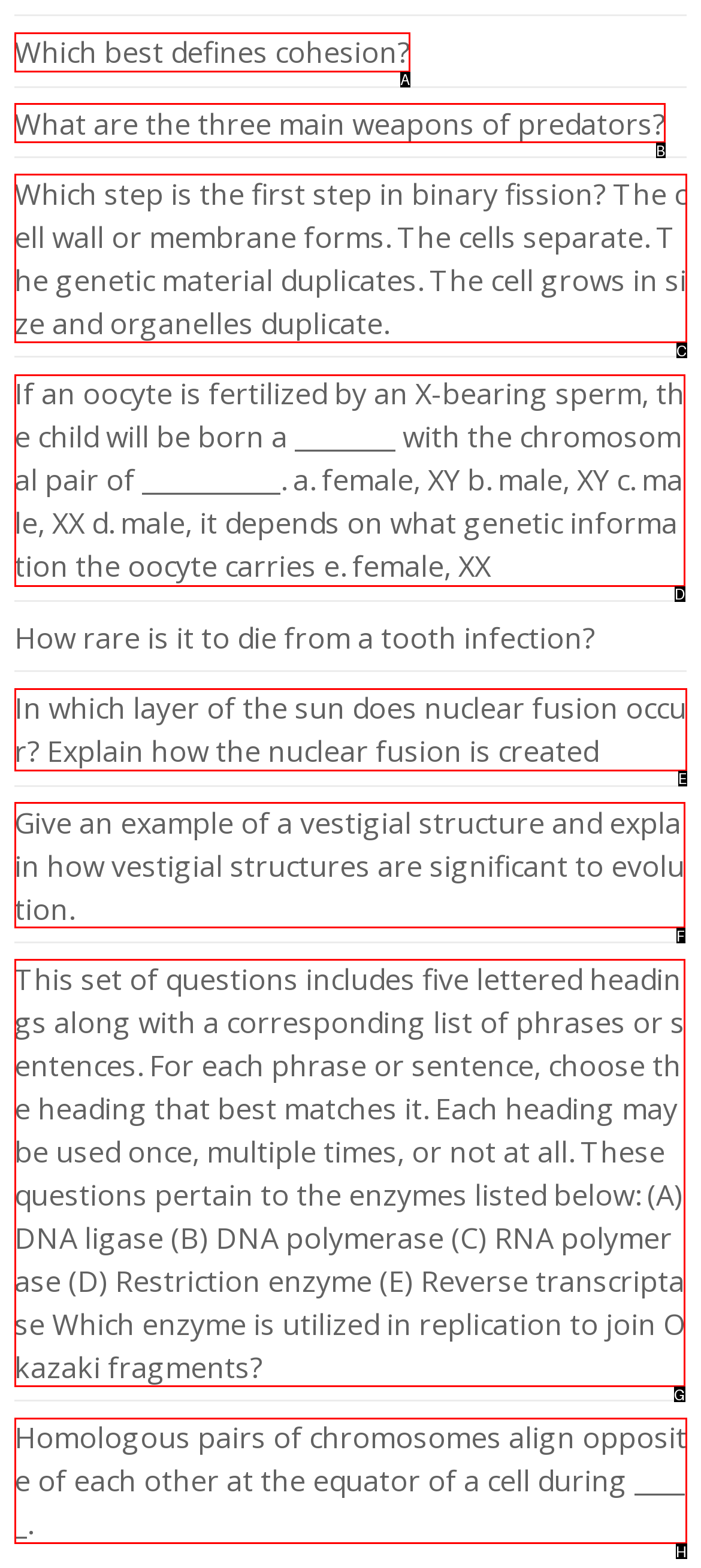Select the letter of the element you need to click to complete this task: Click on the link to learn about cohesion
Answer using the letter from the specified choices.

A